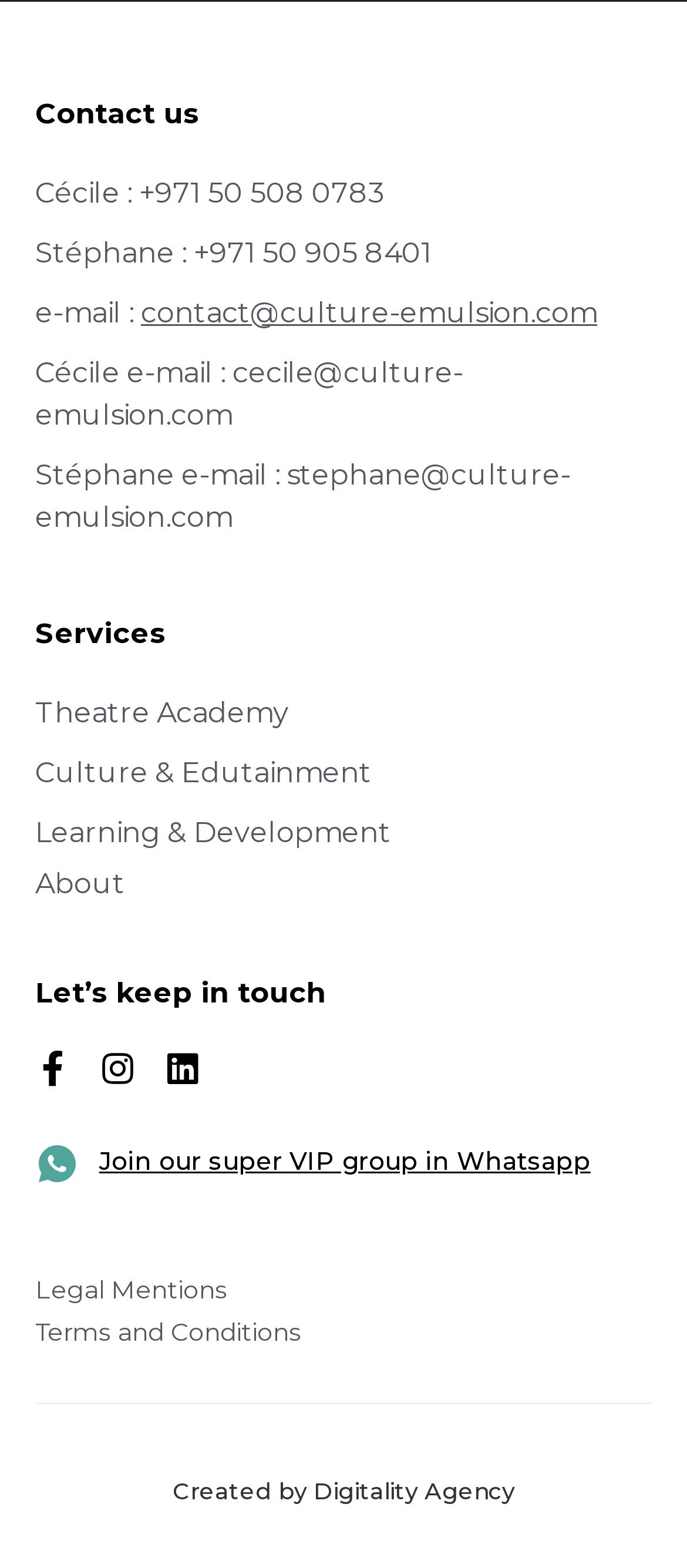How many services are listed?
Answer the question in as much detail as possible.

I counted the number of services listed on the webpage, which are Theatre Academy, Culture & Edutainment, Learning & Development, and About, each represented by a link.